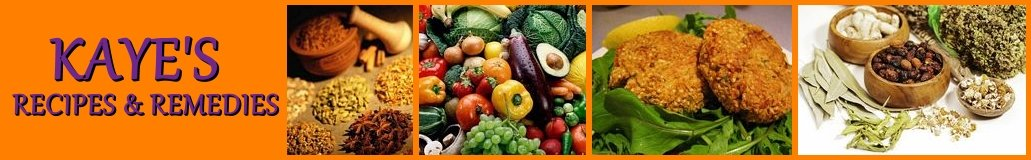Look at the image and give a detailed response to the following question: What is the main theme of Kaye's Recipes and Remedies?

The caption highlights the holistic approach to cooking and wellness, inviting viewers to explore Kaye’s collection of recipes and natural remedies, which suggests that the main theme of Kaye's Recipes and Remedies is culinary and wellness.